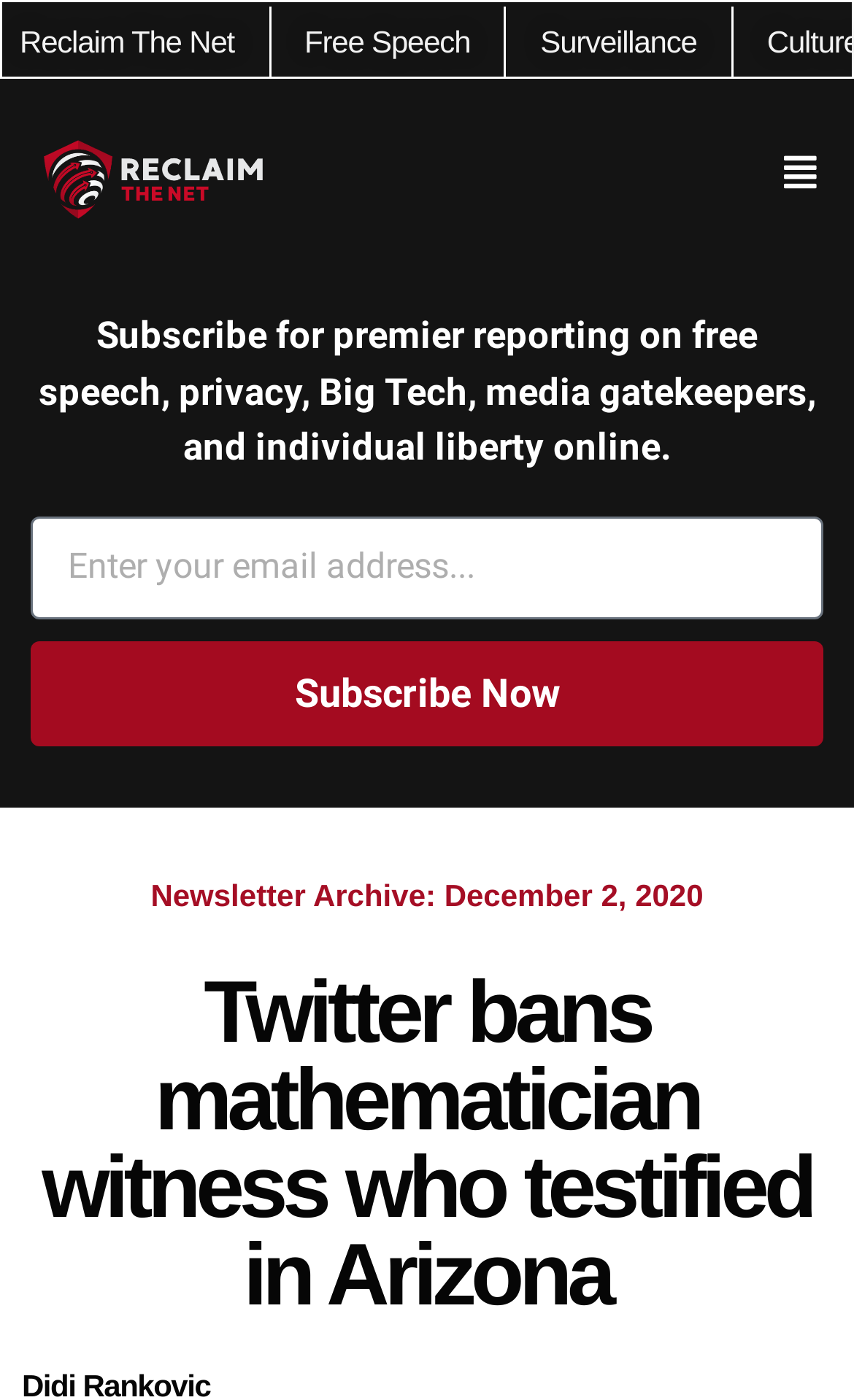Generate a comprehensive description of the contents of the webpage.

The webpage appears to be an article or news page, with a focus on Twitter banning a mathematician who testified about election irregularities in Arizona. 

At the top of the page, there are three links: "Reclaim The Net", "Free Speech", and "Surveillance", which are positioned horizontally and take up about half of the page's width. 

Below these links, there are two more links, one on the left side and one on the right side of the page. 

A subscription box is located in the middle of the page, which includes a text box to input an email address, a "Subscribe Now" button, and a description of the newsletter's content, which covers topics such as free speech, privacy, and Big Tech. 

Underneath the subscription box, there is a "Newsletter Archive" section, which includes a date, "December 2, 2020". 

The main article's title, "Twitter bans mathematician witness who testified in Arizona", is displayed prominently at the bottom of the page, taking up almost the entire width of the page.